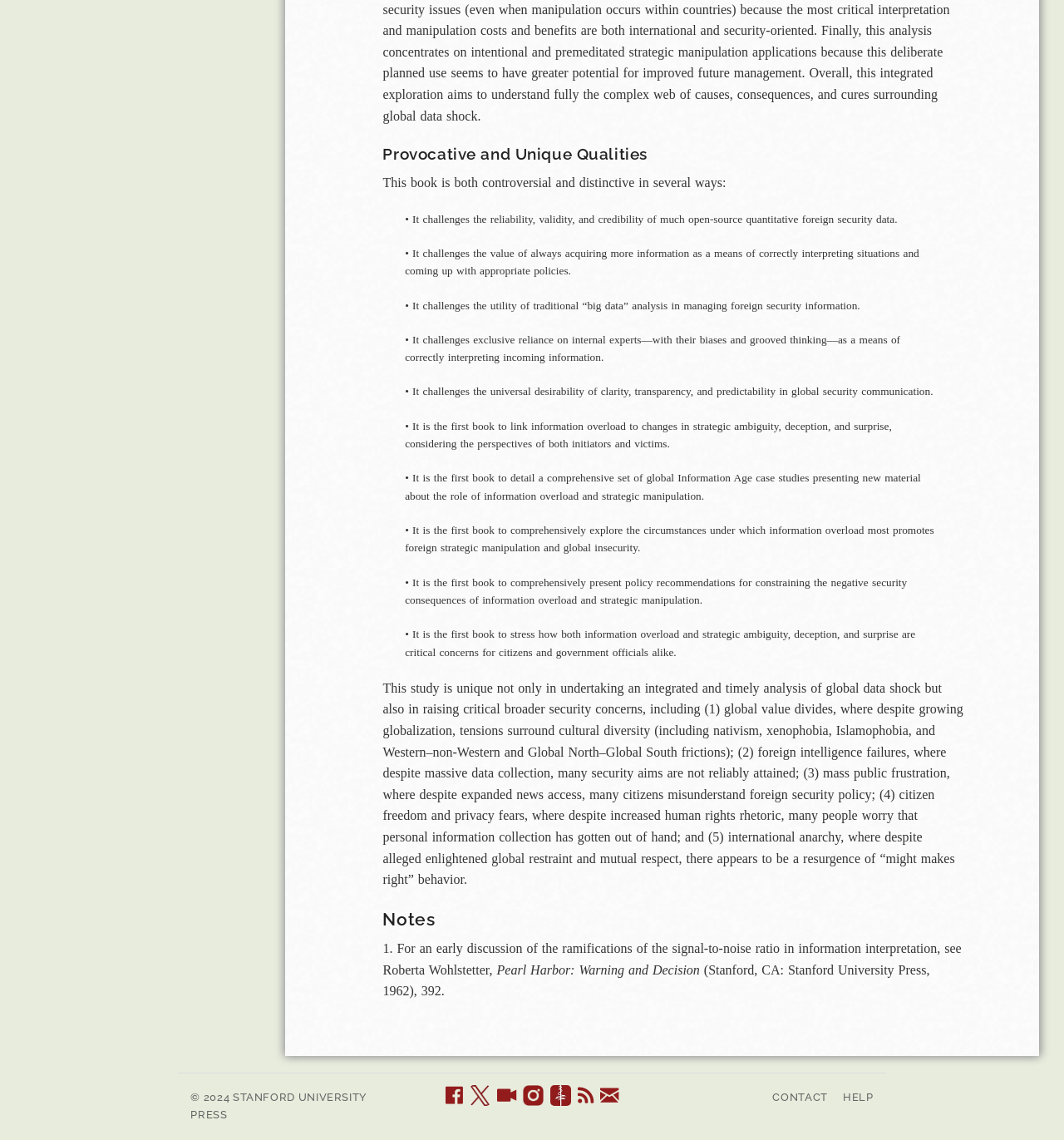Provide the bounding box coordinates of the HTML element this sentence describes: "title="Subscribe to Email Alerts."". The bounding box coordinates consist of four float numbers between 0 and 1, i.e., [left, top, right, bottom].

[0.564, 0.95, 0.581, 0.973]